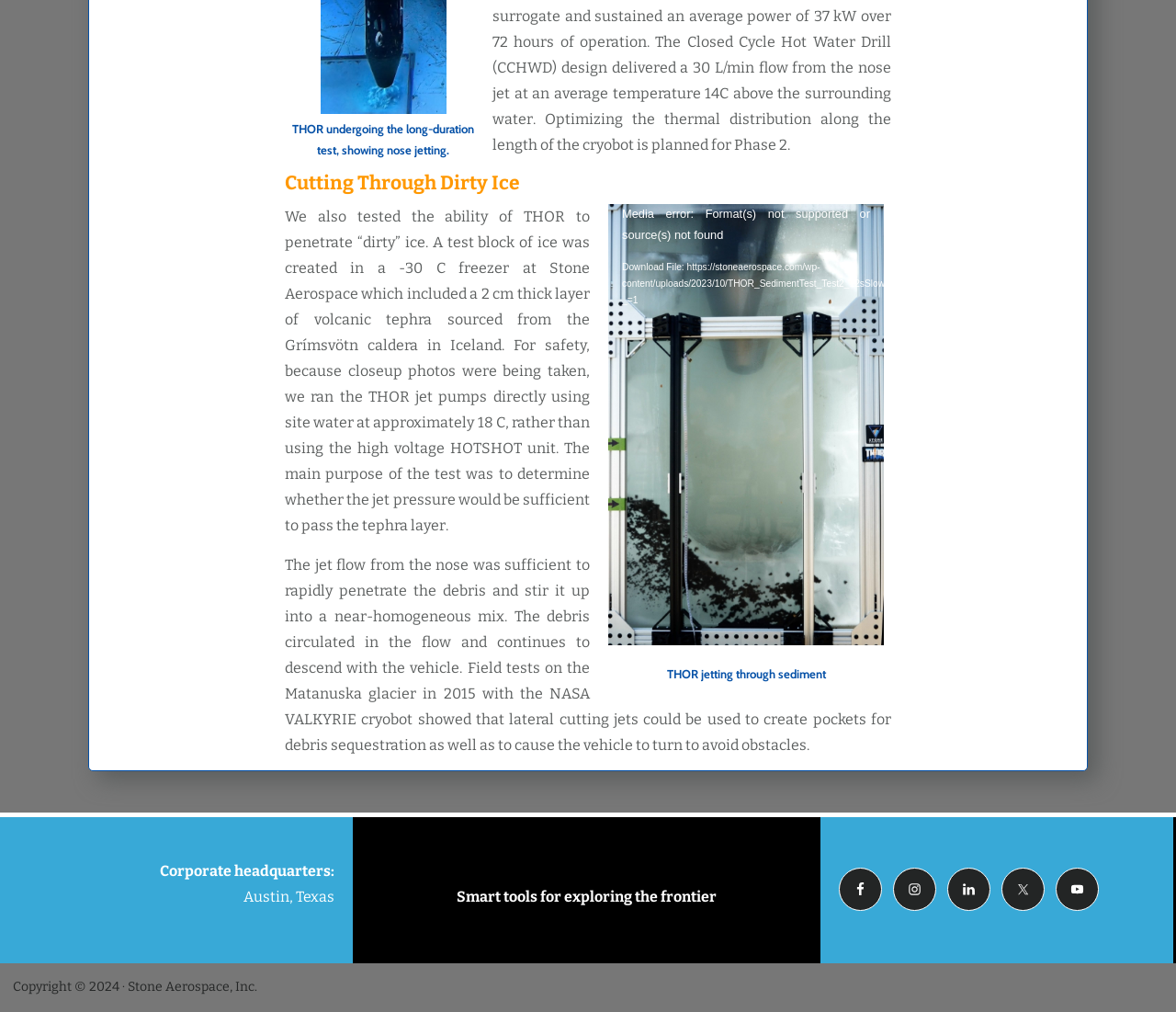Please find the bounding box coordinates of the element's region to be clicked to carry out this instruction: "Download the video file".

[0.517, 0.256, 0.752, 0.305]